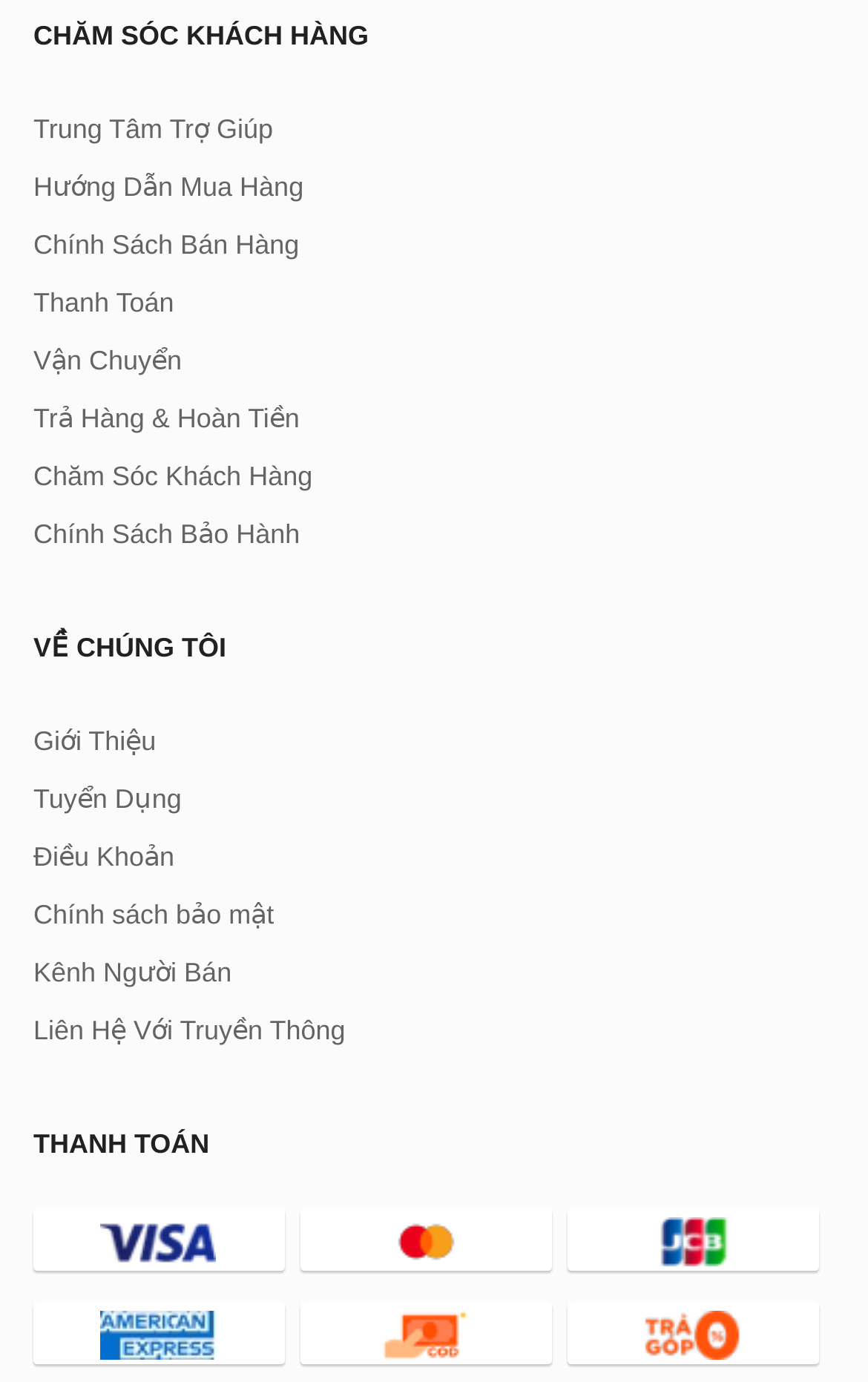Using the format (top-left x, top-left y, bottom-right x, bottom-right y), provide the bounding box coordinates for the described UI element. All values should be floating point numbers between 0 and 1: Kênh Người Bán

[0.038, 0.692, 0.267, 0.715]